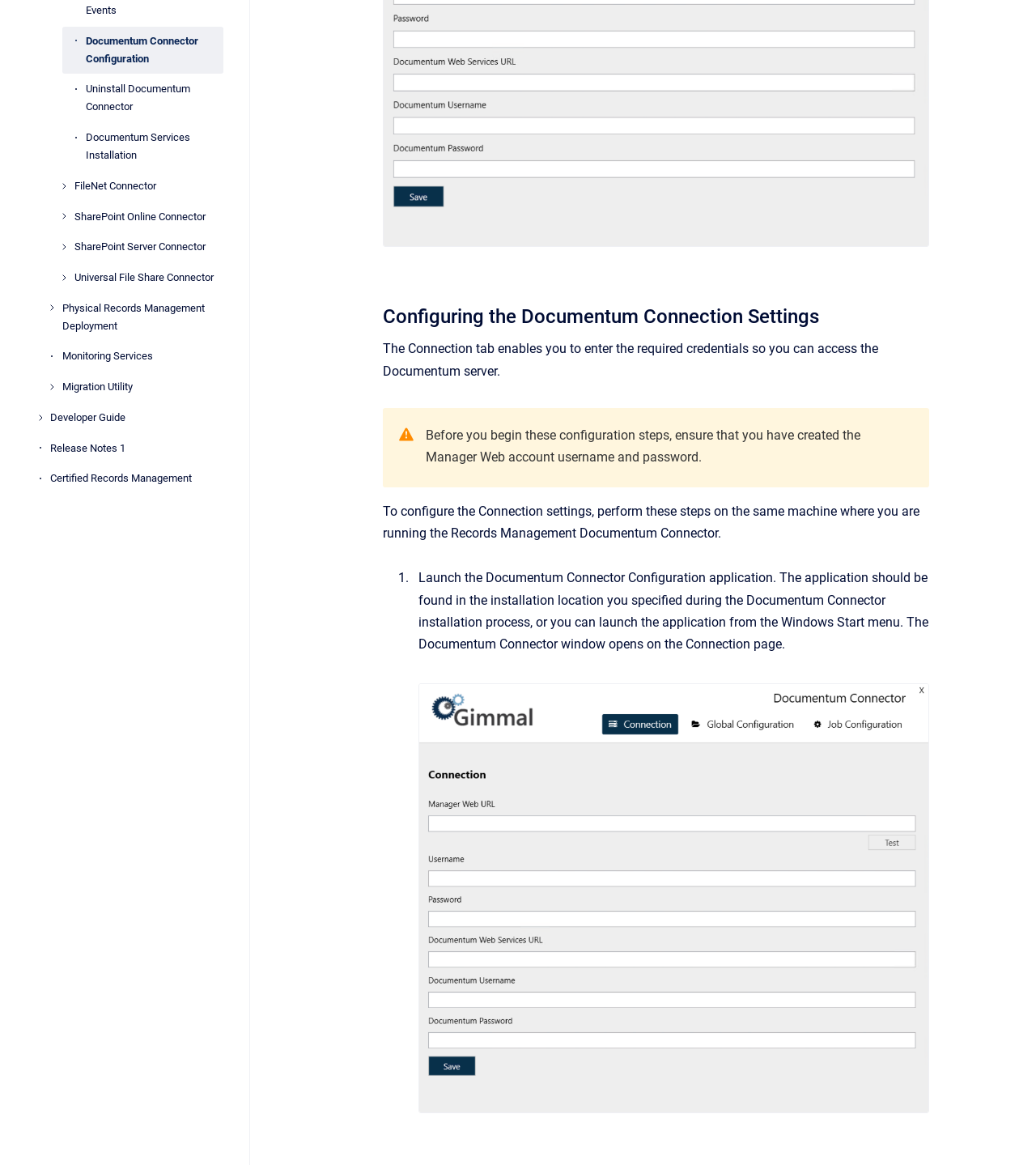Determine the bounding box coordinates (top-left x, top-left y, bottom-right x, bottom-right y) of the UI element described in the following text: Release Notes 1

[0.048, 0.372, 0.216, 0.397]